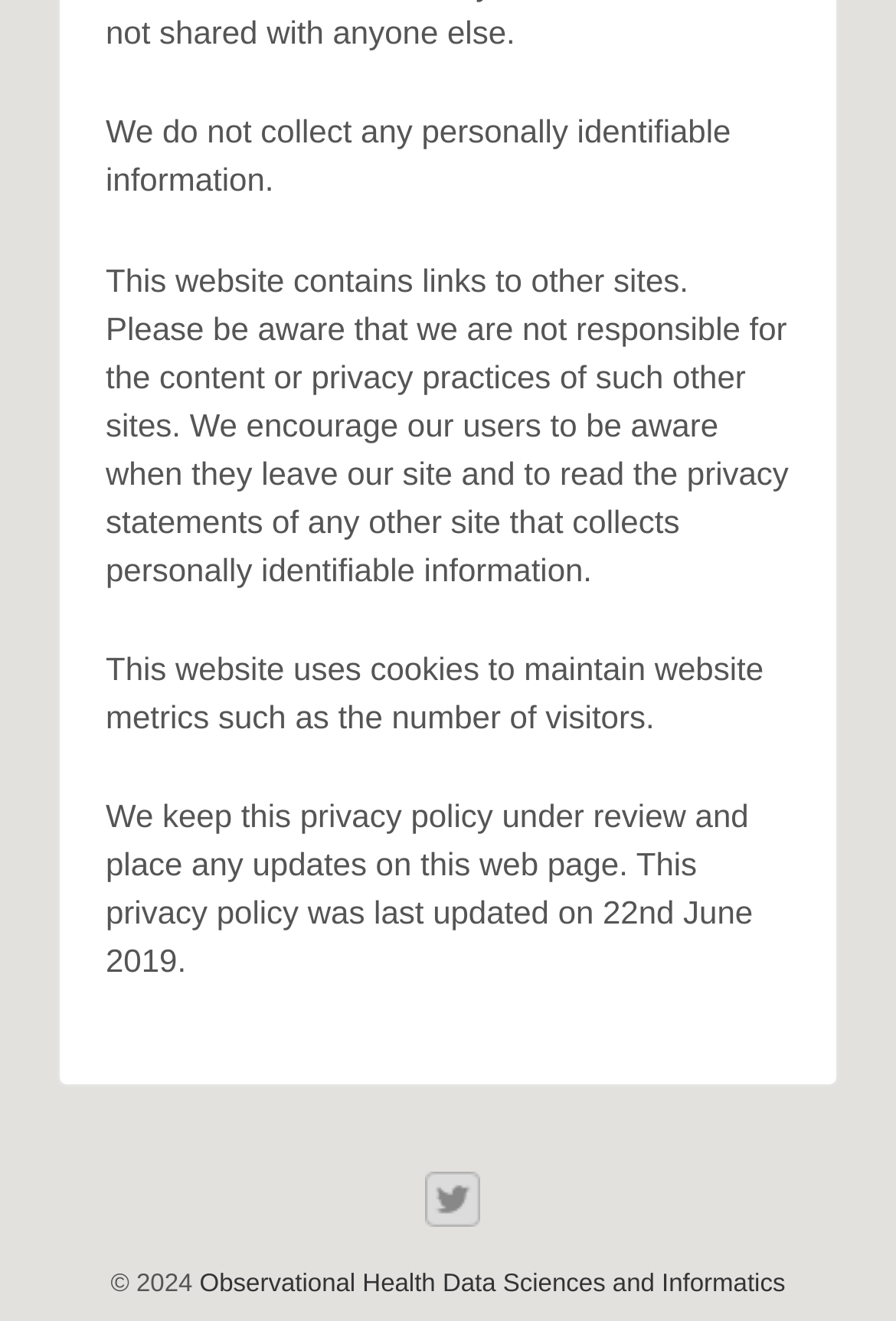What social media platform is linked on this page?
Based on the image, respond with a single word or phrase.

Twitter